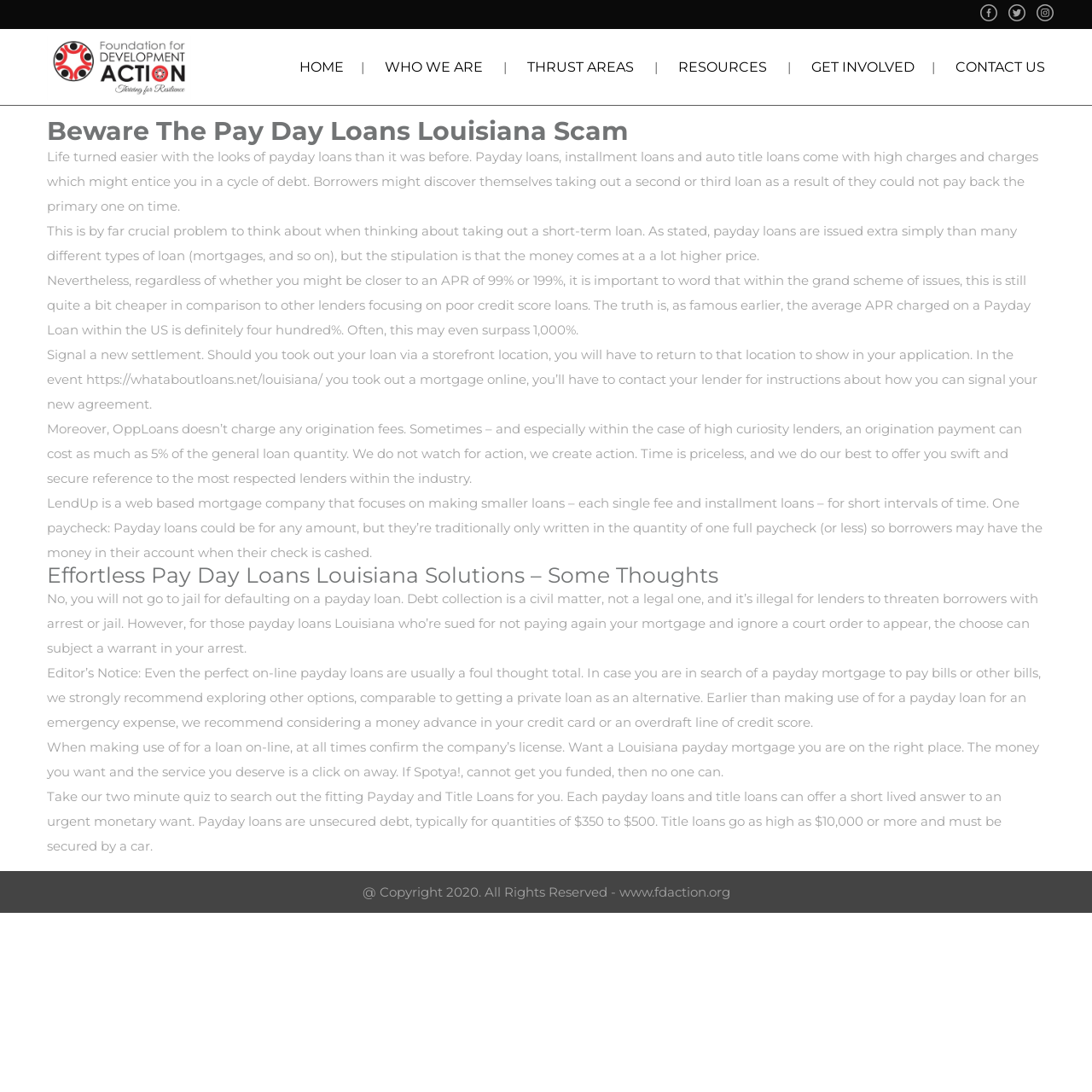Given the description "alt="iSportsman Logo"", provide the bounding box coordinates of the corresponding UI element.

None